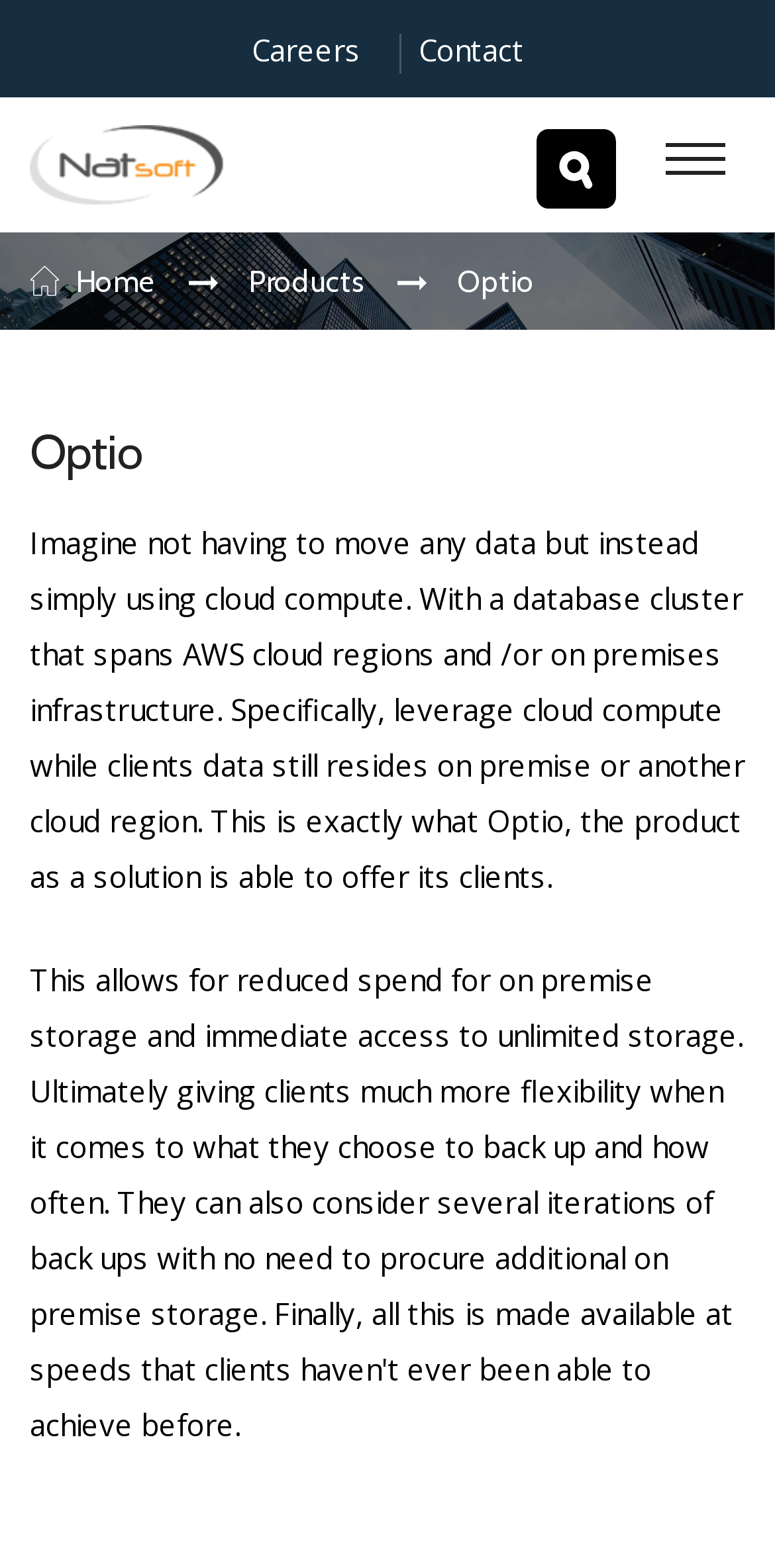Using the elements shown in the image, answer the question comprehensively: How many cloud regions can Optio span?

The static text element mentions that Optio's database cluster can span 'AWS cloud regions and/or on premises infrastructure', implying that it can span multiple cloud regions.